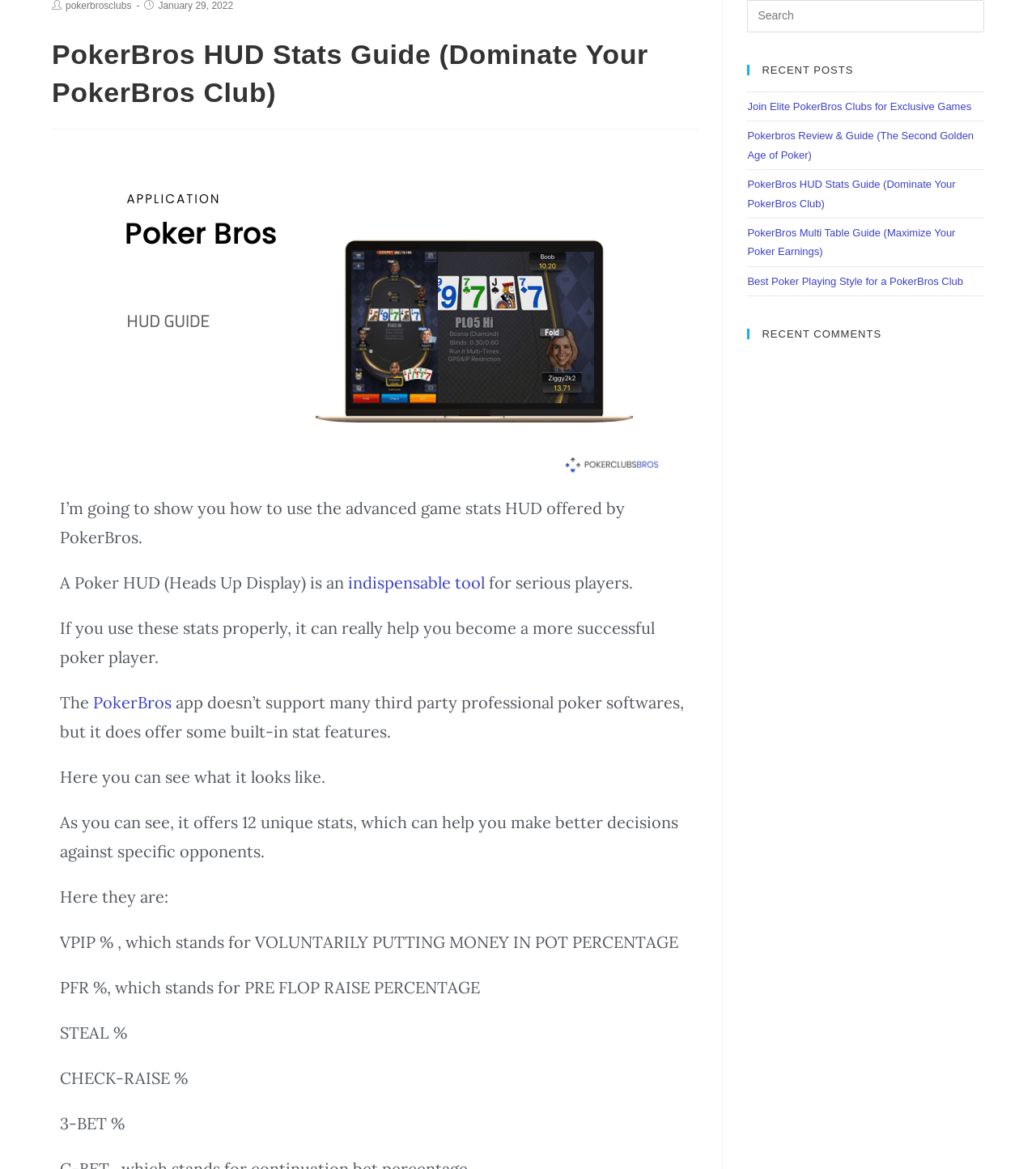Please study the image and answer the question comprehensively:
What is the topic of the webpage?

The webpage provides a guide on how to use the advanced game stats HUD offered by PokerBros, which can help players become more successful in poker.